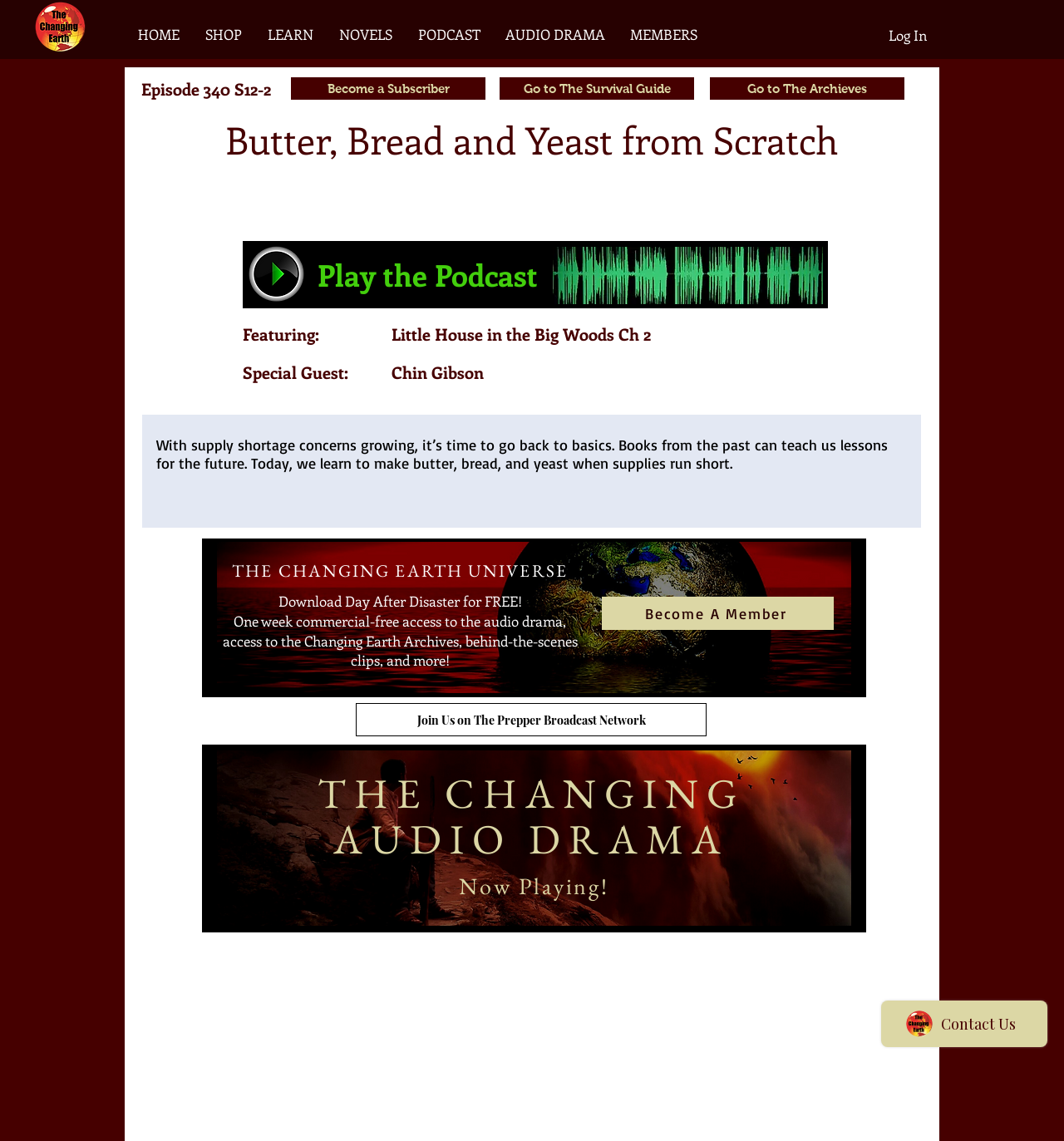Could you specify the bounding box coordinates for the clickable section to complete the following instruction: "Become a subscriber"?

[0.273, 0.068, 0.456, 0.087]